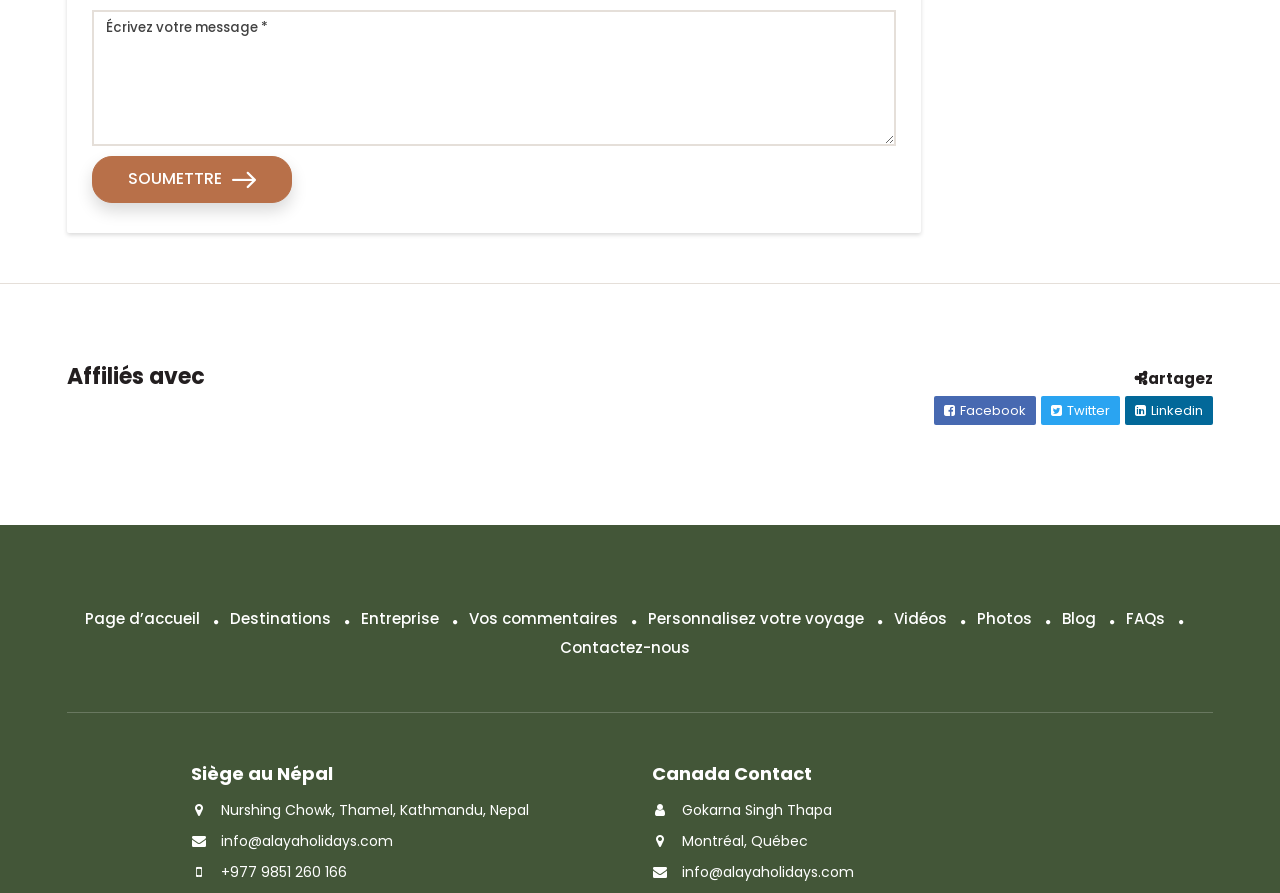Can you specify the bounding box coordinates of the area that needs to be clicked to fulfill the following instruction: "Go to the homepage"?

[0.066, 0.681, 0.156, 0.707]